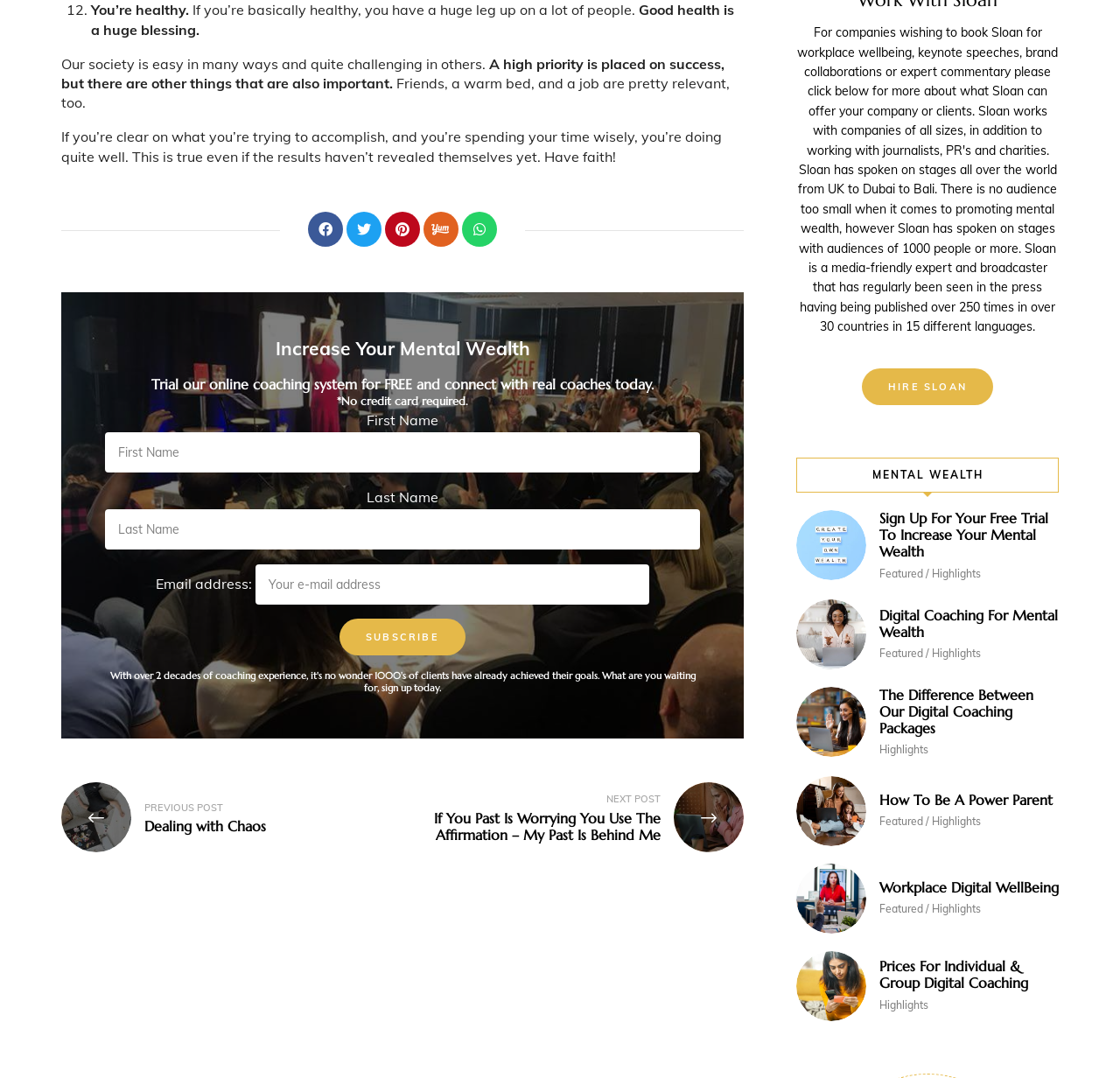What is the bounding box coordinate of the region containing the image 'yummly'?
Please provide a single word or phrase as your answer based on the screenshot.

[0.379, 0.197, 0.409, 0.228]